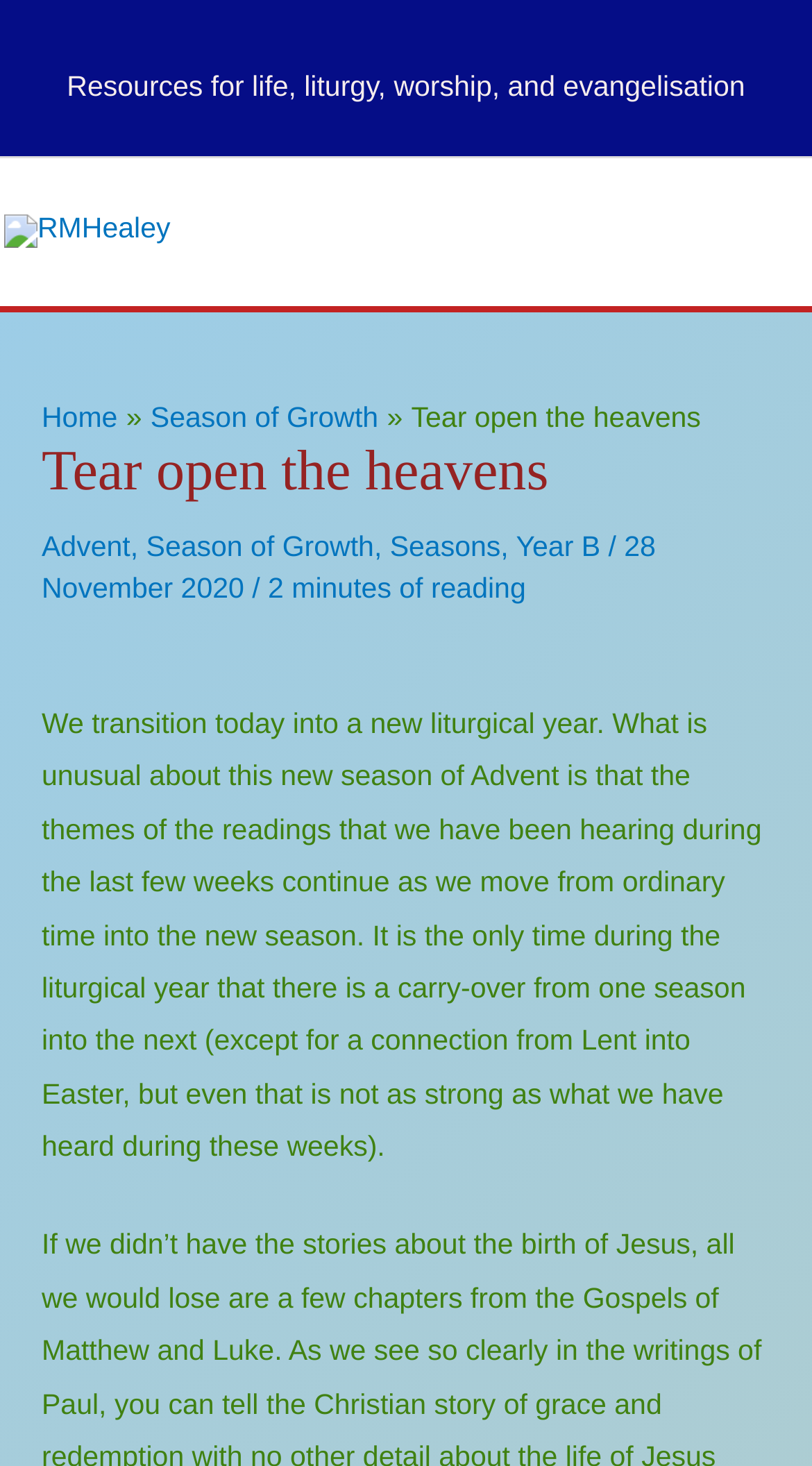Using the format (top-left x, top-left y, bottom-right x, bottom-right y), provide the bounding box coordinates for the described UI element. All values should be floating point numbers between 0 and 1: Advent

[0.051, 0.362, 0.16, 0.383]